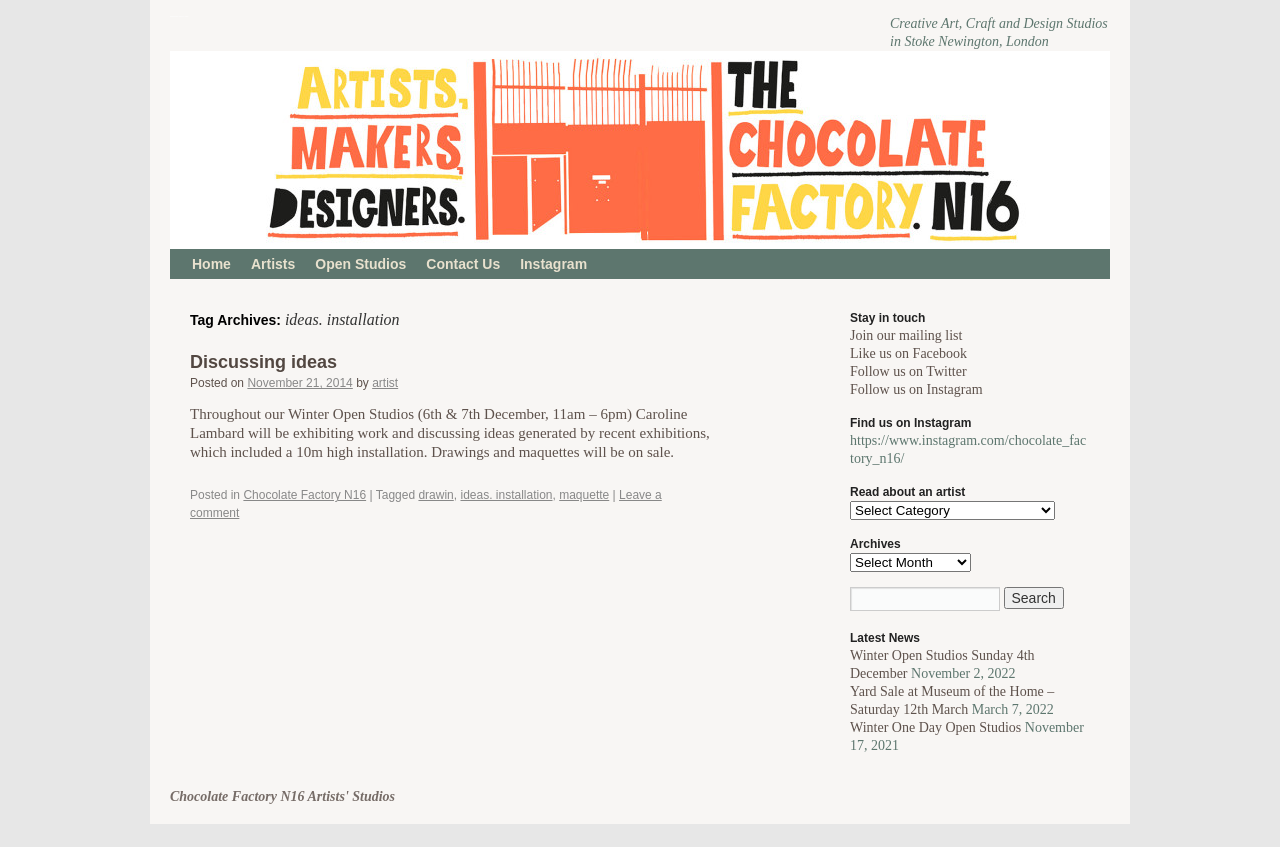Given the element description, predict the bounding box coordinates in the format (top-left x, top-left y, bottom-right x, bottom-right y). Make sure all values are between 0 and 1. Here is the element description: Chocolate Factory N16

[0.19, 0.577, 0.286, 0.593]